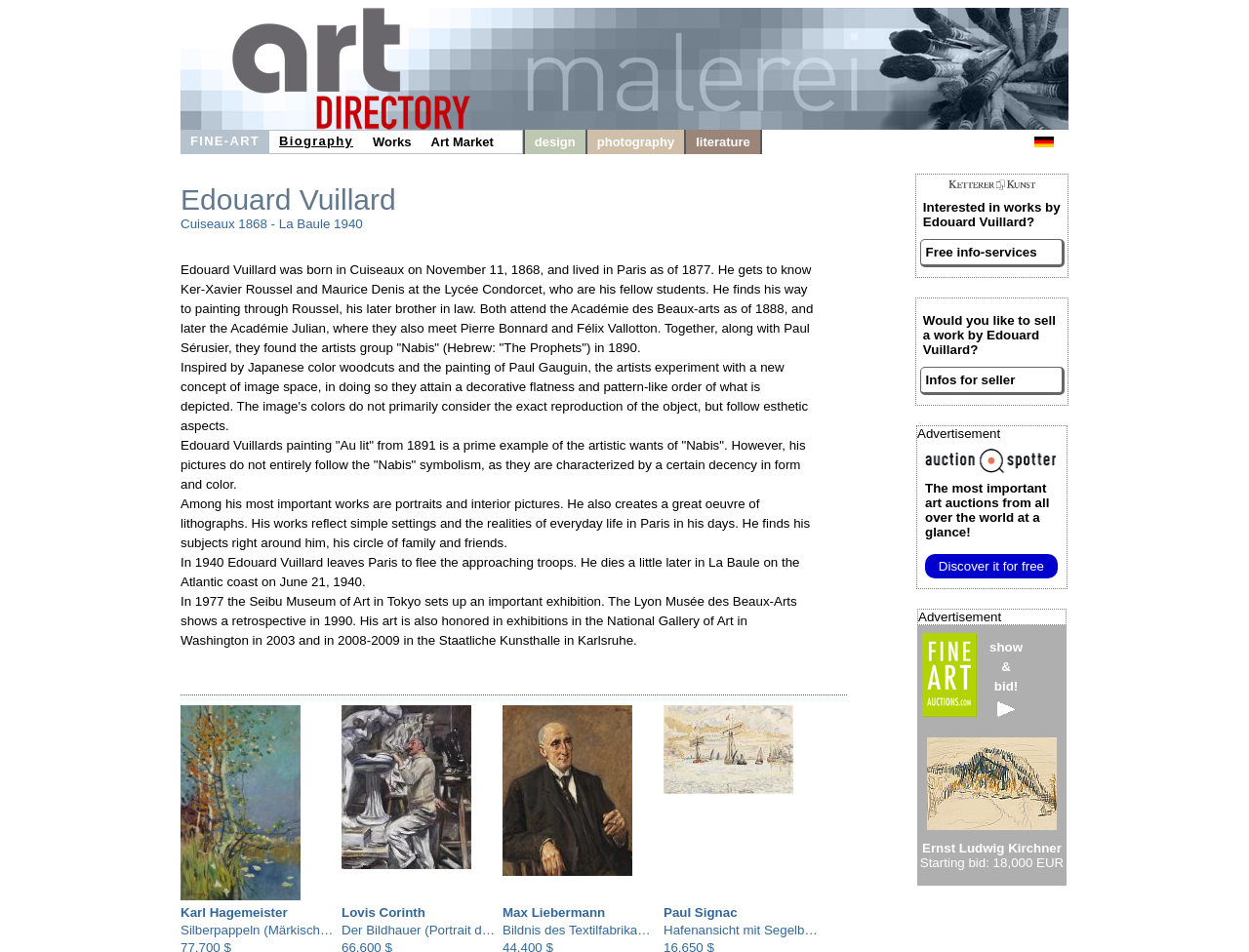Can you find the bounding box coordinates for the element to click on to achieve the instruction: "Get free info-services"?

[0.736, 0.251, 0.852, 0.281]